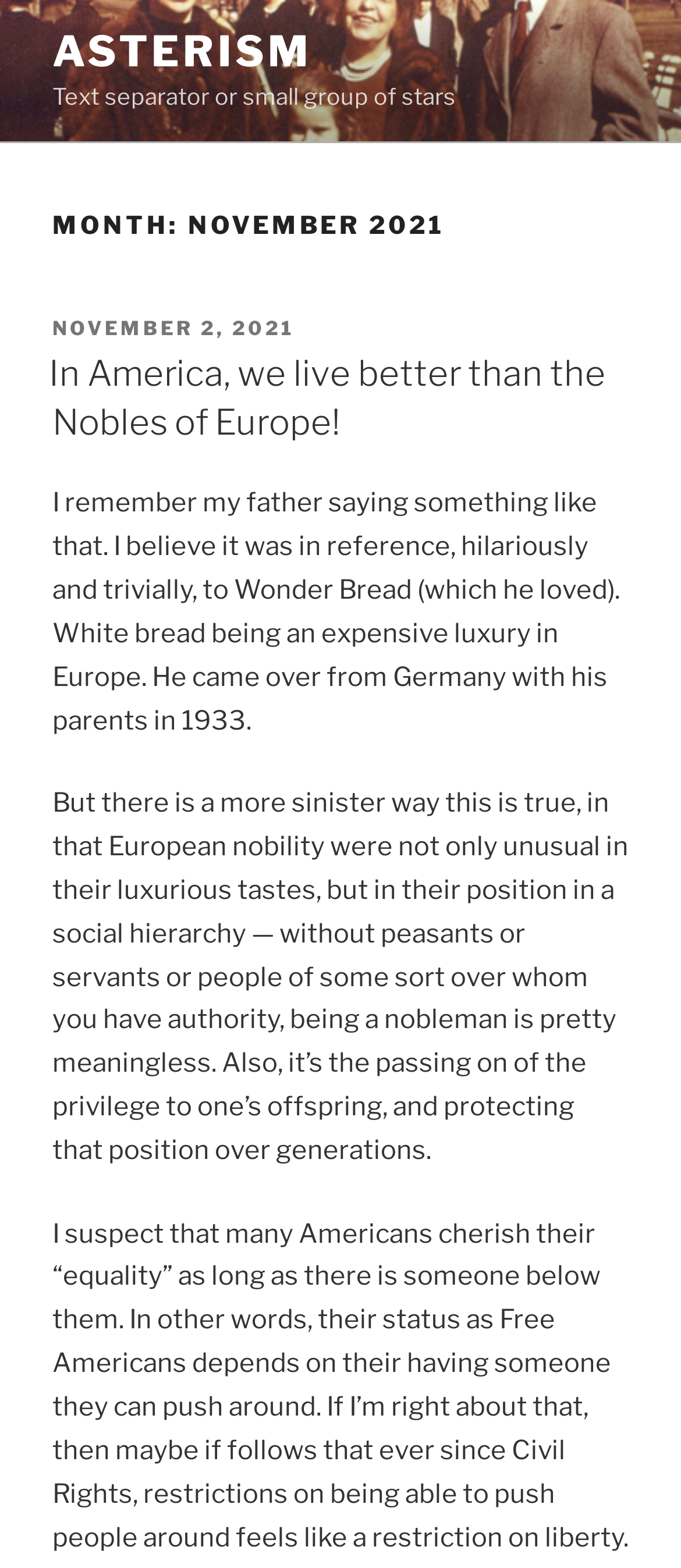Produce an extensive caption that describes everything on the webpage.

The webpage is titled "November 2021 – Asterism" and appears to be a blog post or article. At the top, there is a link to "ASTERISM" positioned on the left side of the page. Next to it is a static text element describing a "Text separator or small group of stars". 

Below these elements, a heading "MONTH: NOVEMBER 2021" is centered on the page. Underneath this heading, there is a section with a "POSTED ON" label, followed by a link to the specific date "NOVEMBER 2, 2021". 

The main content of the page is a passage of text, which starts with a heading "In America, we live better than the Nobles of Europe!" in a slightly smaller font size. This heading is also a link. The passage is a personal anecdote about the author's father, who compared the luxury of living in America to that of European nobility. The text continues to discuss the social hierarchy of European nobility and how their privileged position is passed down through generations.